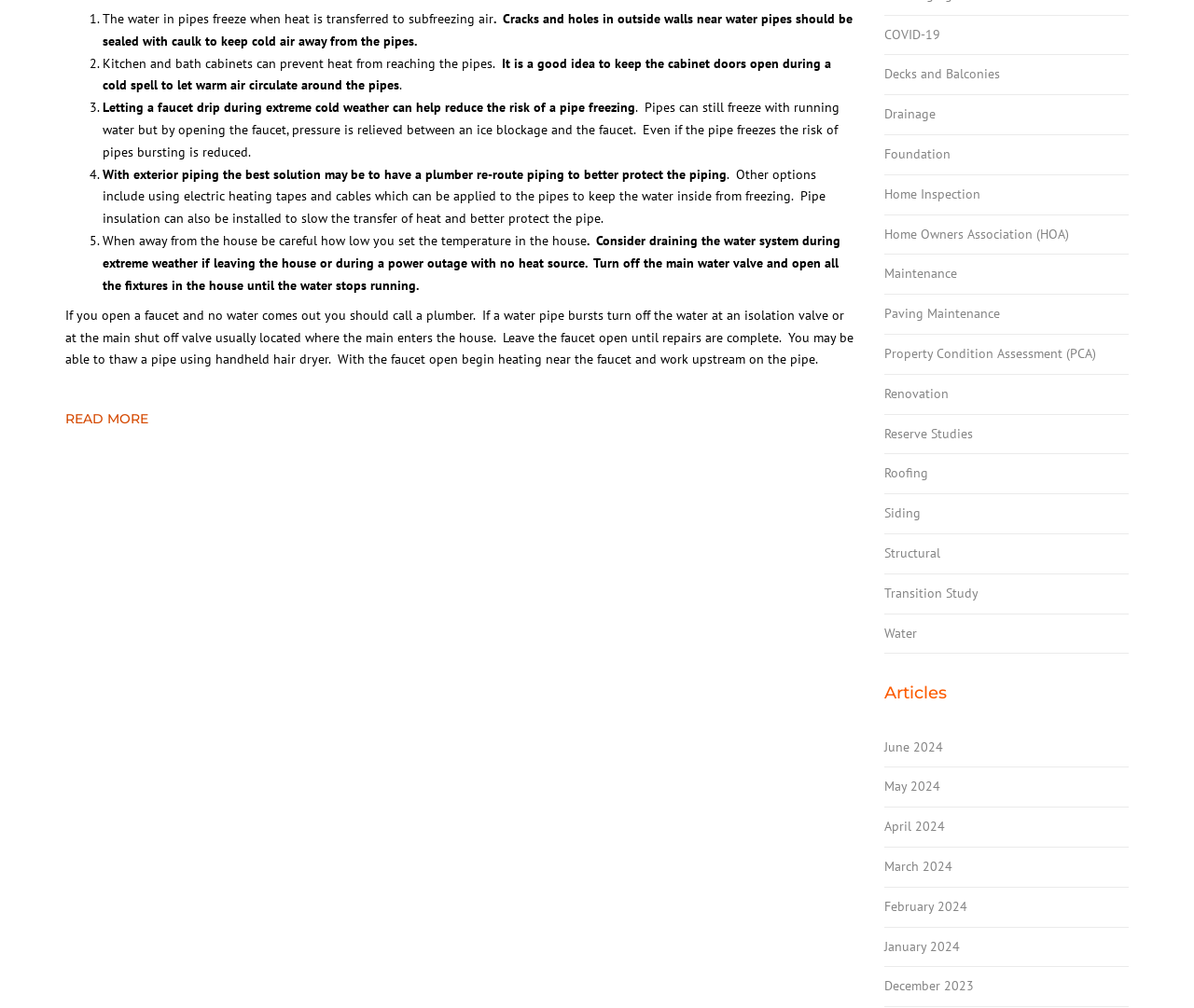Locate and provide the bounding box coordinates for the HTML element that matches this description: "Home Owners Association (HOA)".

[0.74, 0.213, 0.895, 0.252]